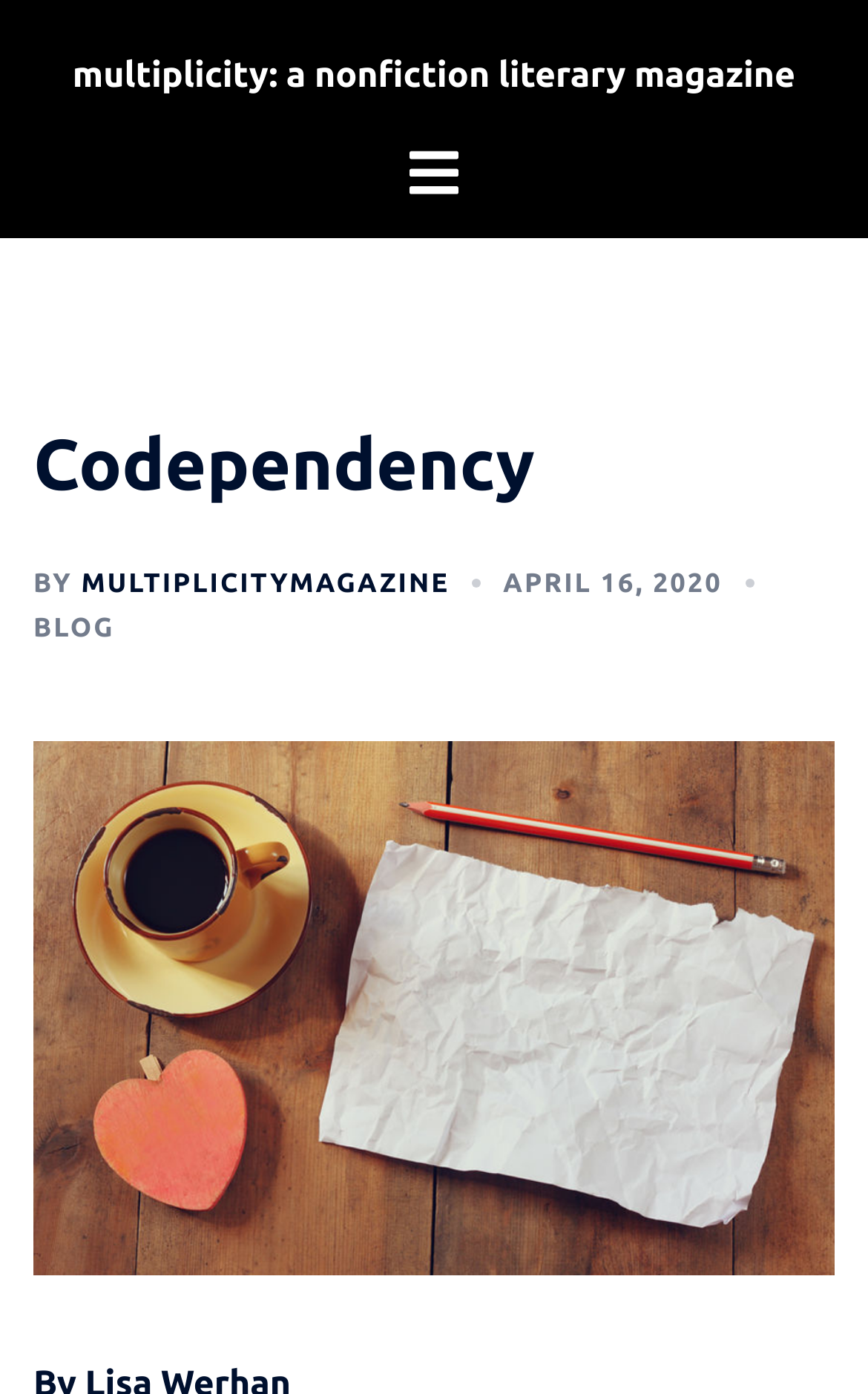Provide the bounding box coordinates of the HTML element this sentence describes: "April 16, 2020April 16, 2020". The bounding box coordinates consist of four float numbers between 0 and 1, i.e., [left, top, right, bottom].

[0.58, 0.408, 0.832, 0.429]